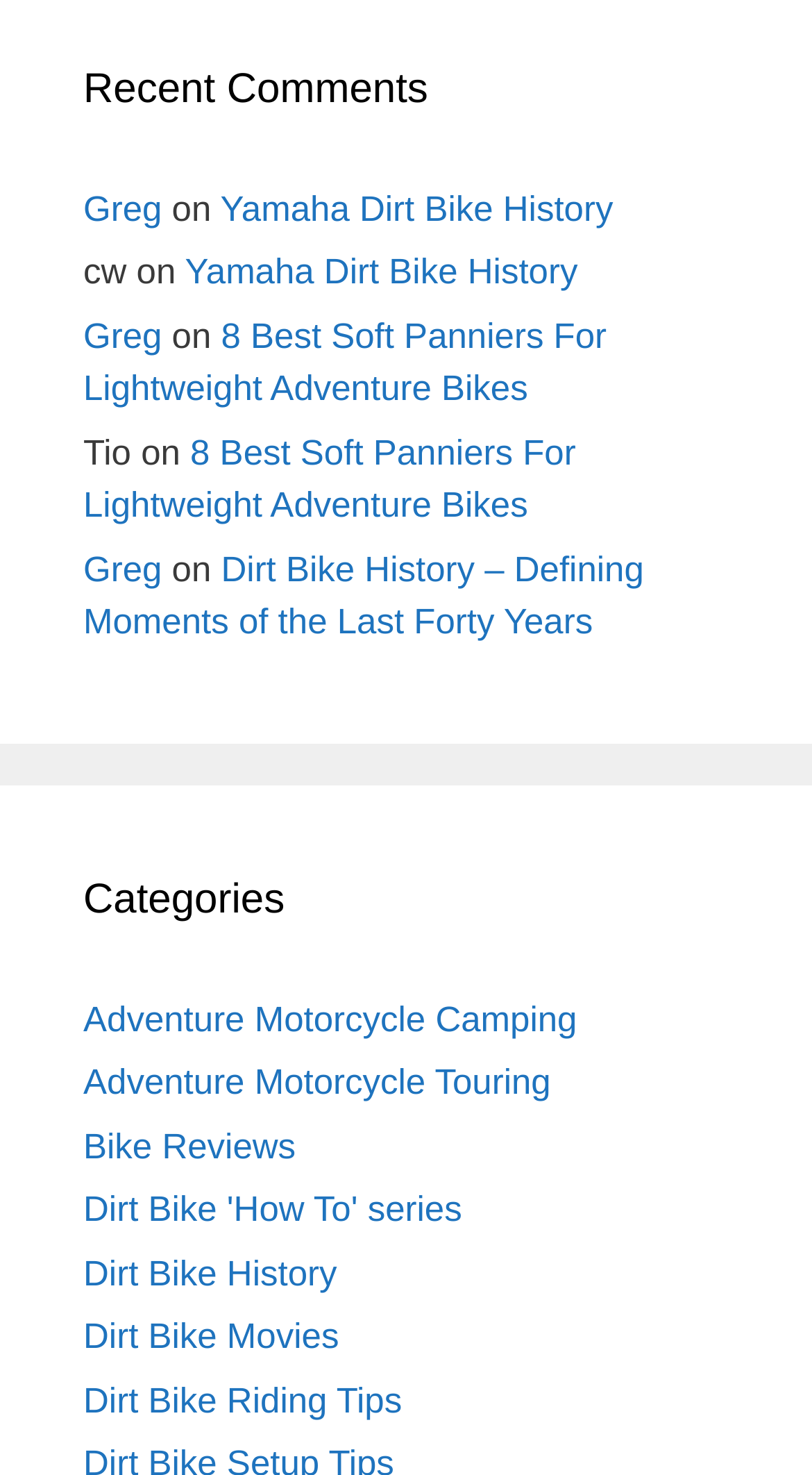Provide a short, one-word or phrase answer to the question below:
Who wrote the third comment?

Greg